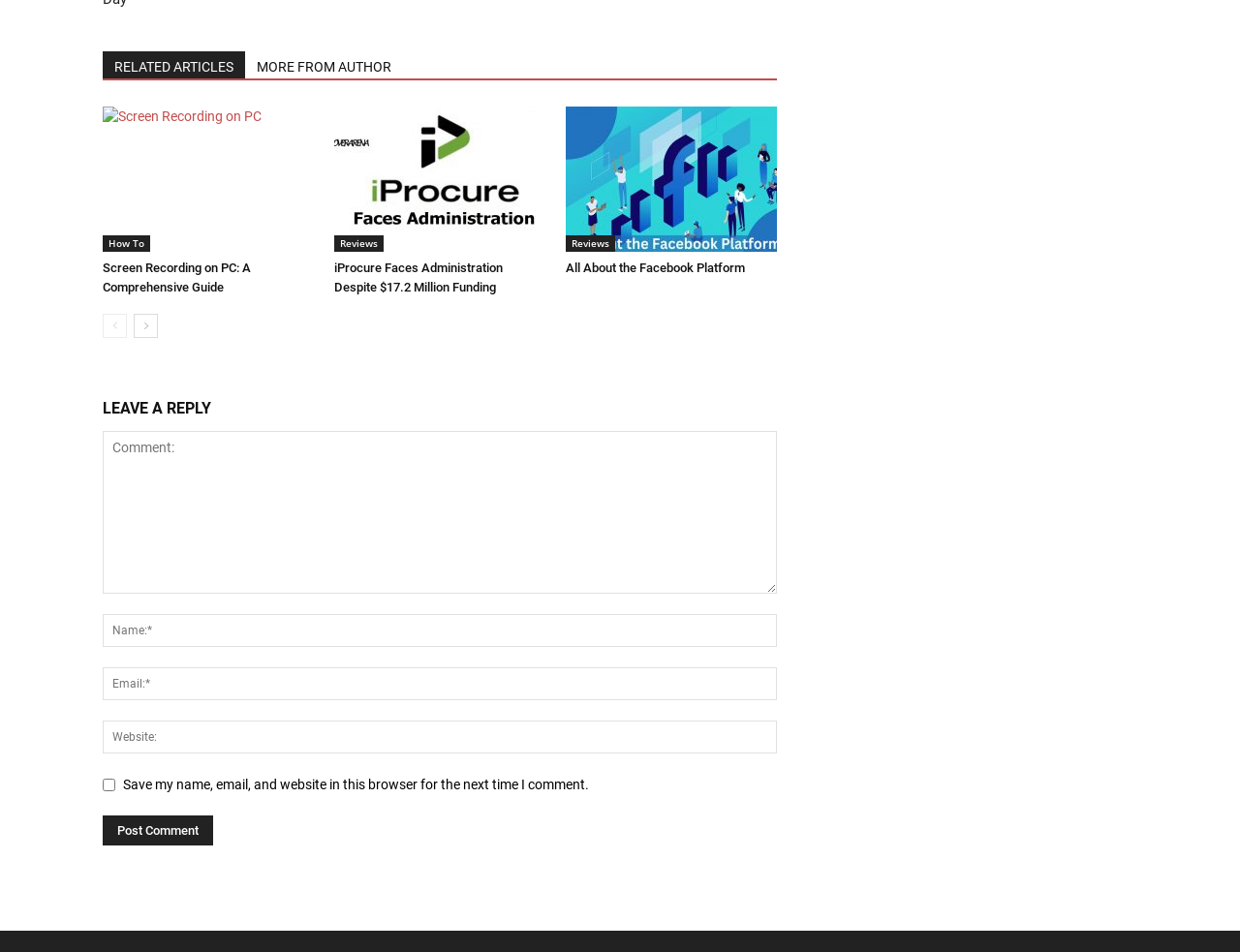What is the category of the first article?
Please use the image to provide a one-word or short phrase answer.

How To